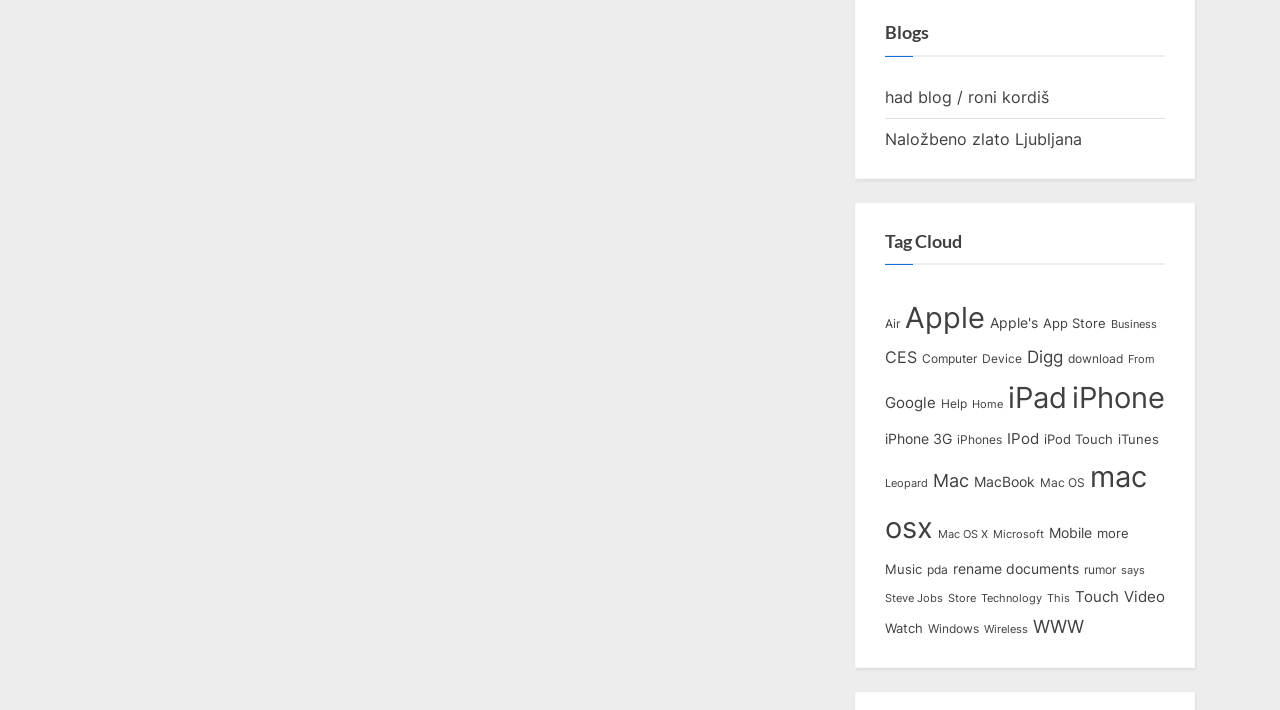Determine the bounding box coordinates for the element that should be clicked to follow this instruction: "Explore 'Apple' tag". The coordinates should be given as four float numbers between 0 and 1, in the format [left, top, right, bottom].

[0.707, 0.423, 0.77, 0.472]